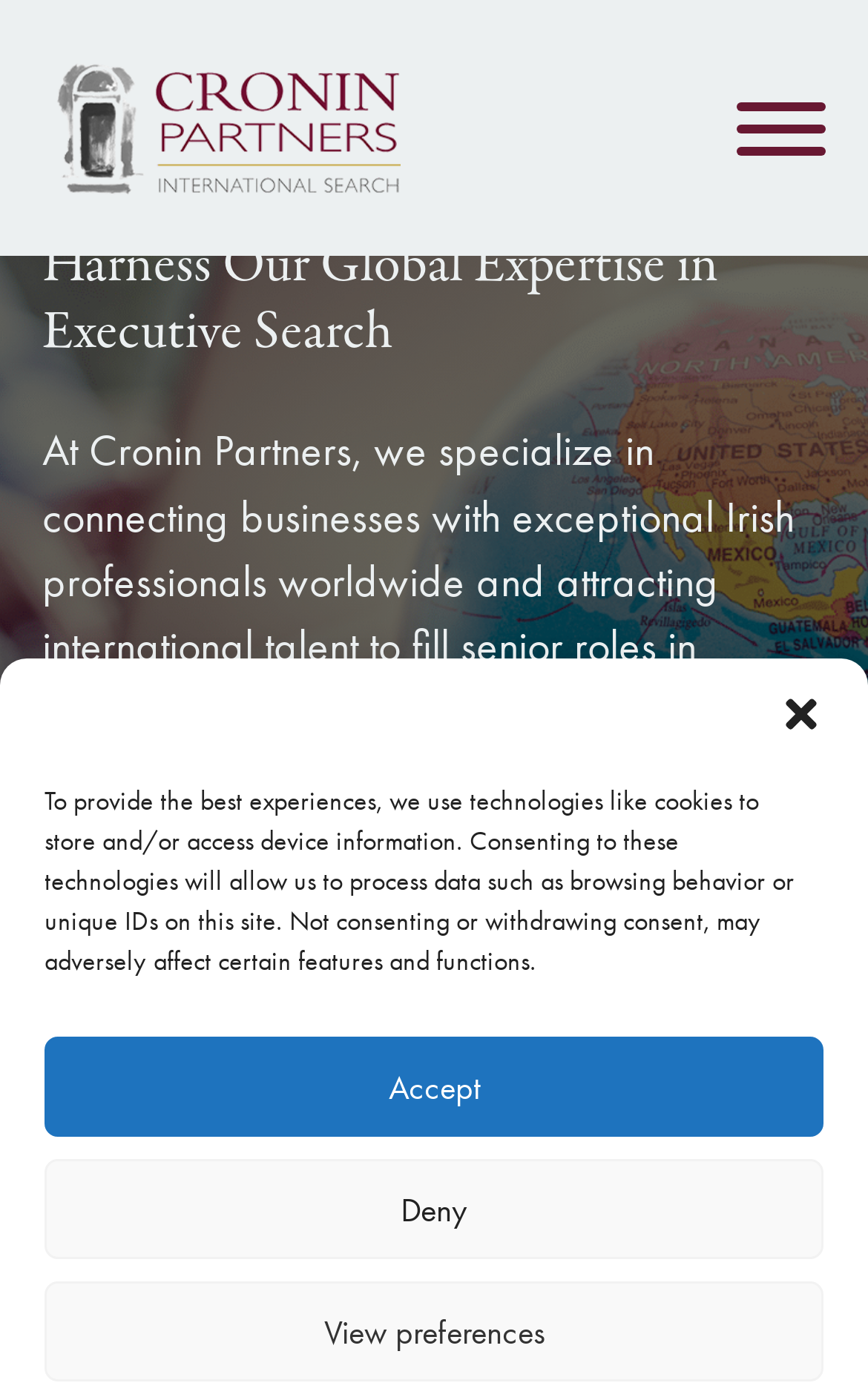Answer the question using only one word or a concise phrase: What is the purpose of the navigation menu?

To open the menu